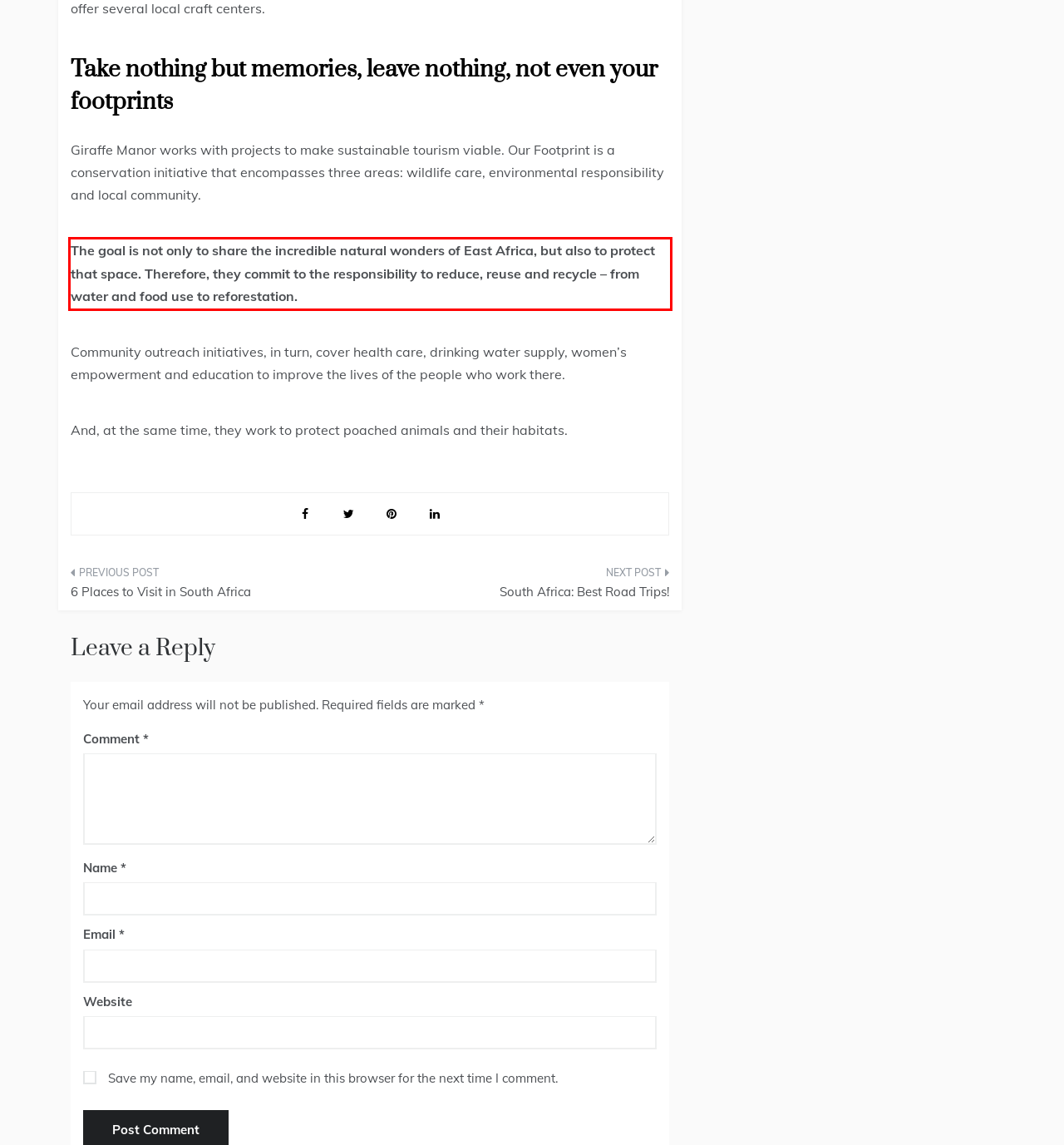Identify the text inside the red bounding box on the provided webpage screenshot by performing OCR.

The goal is not only to share the incredible natural wonders of East Africa, but also to protect that space. Therefore, they commit to the responsibility to reduce, reuse and recycle – from water and food use to reforestation.